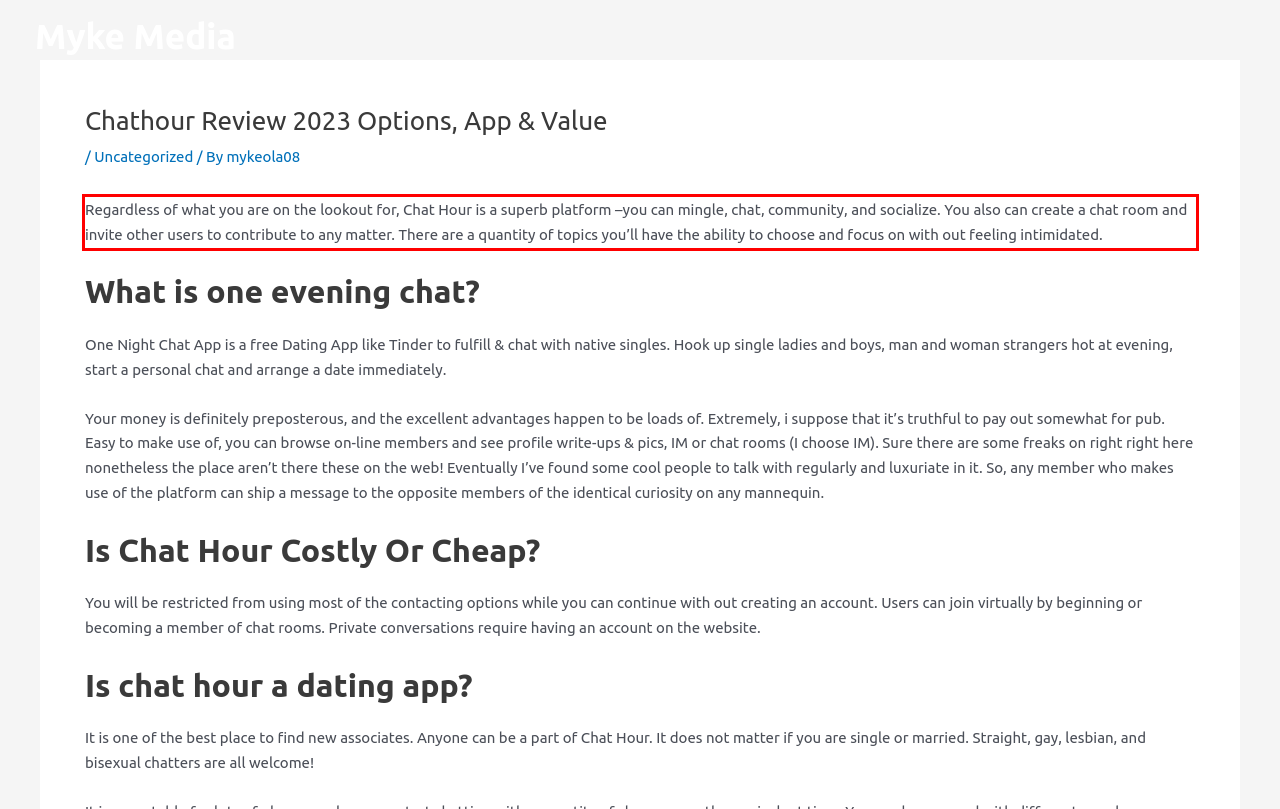Observe the screenshot of the webpage that includes a red rectangle bounding box. Conduct OCR on the content inside this red bounding box and generate the text.

Regardless of what you are on the lookout for, Chat Hour is a superb platform –you can mingle, chat, community, and socialize. You also can create a chat room and invite other users to contribute to any matter. There are a quantity of topics you’ll have the ability to choose and focus on with out feeling intimidated.